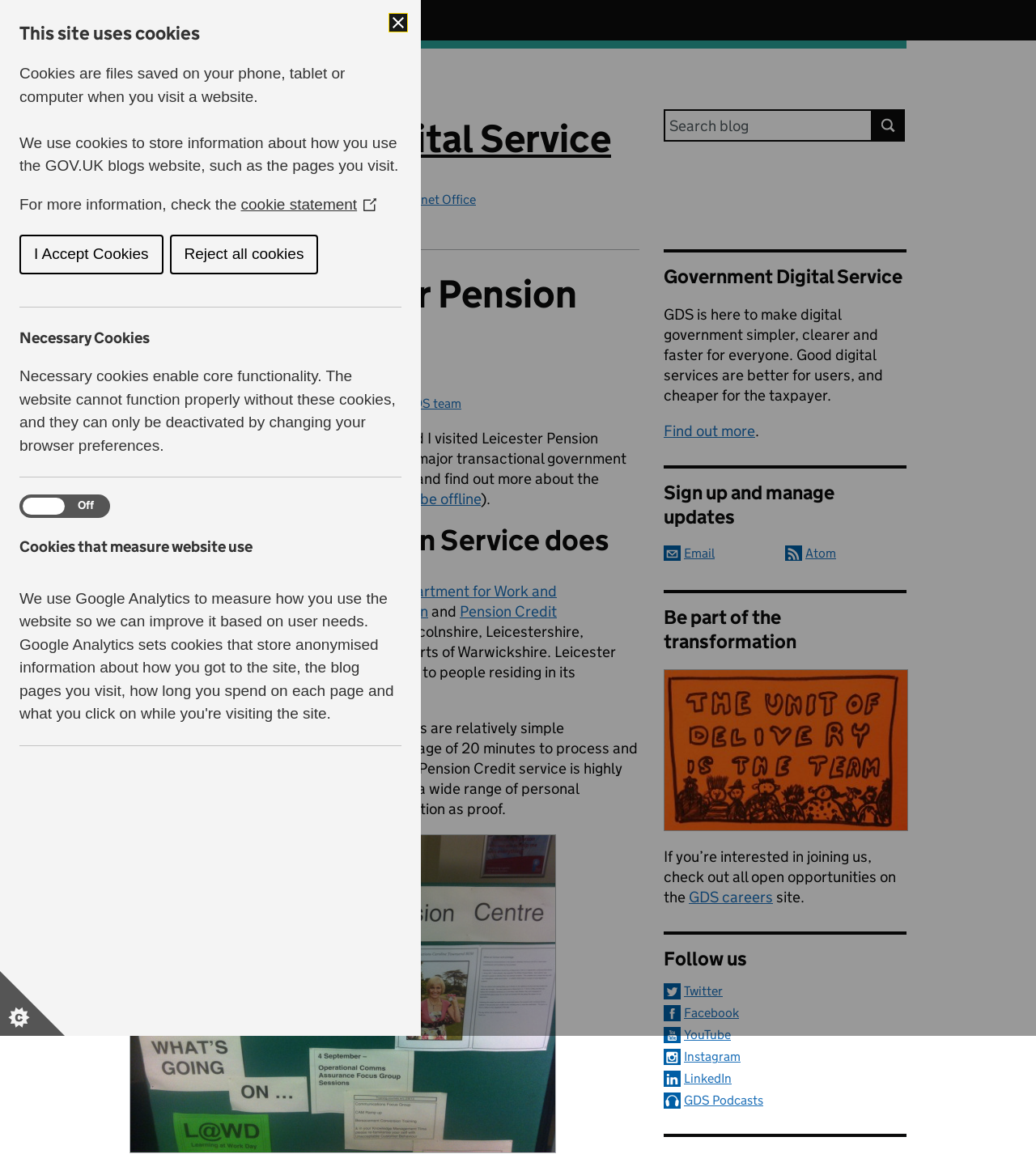Please find and give the text of the main heading on the webpage.

This site uses cookies